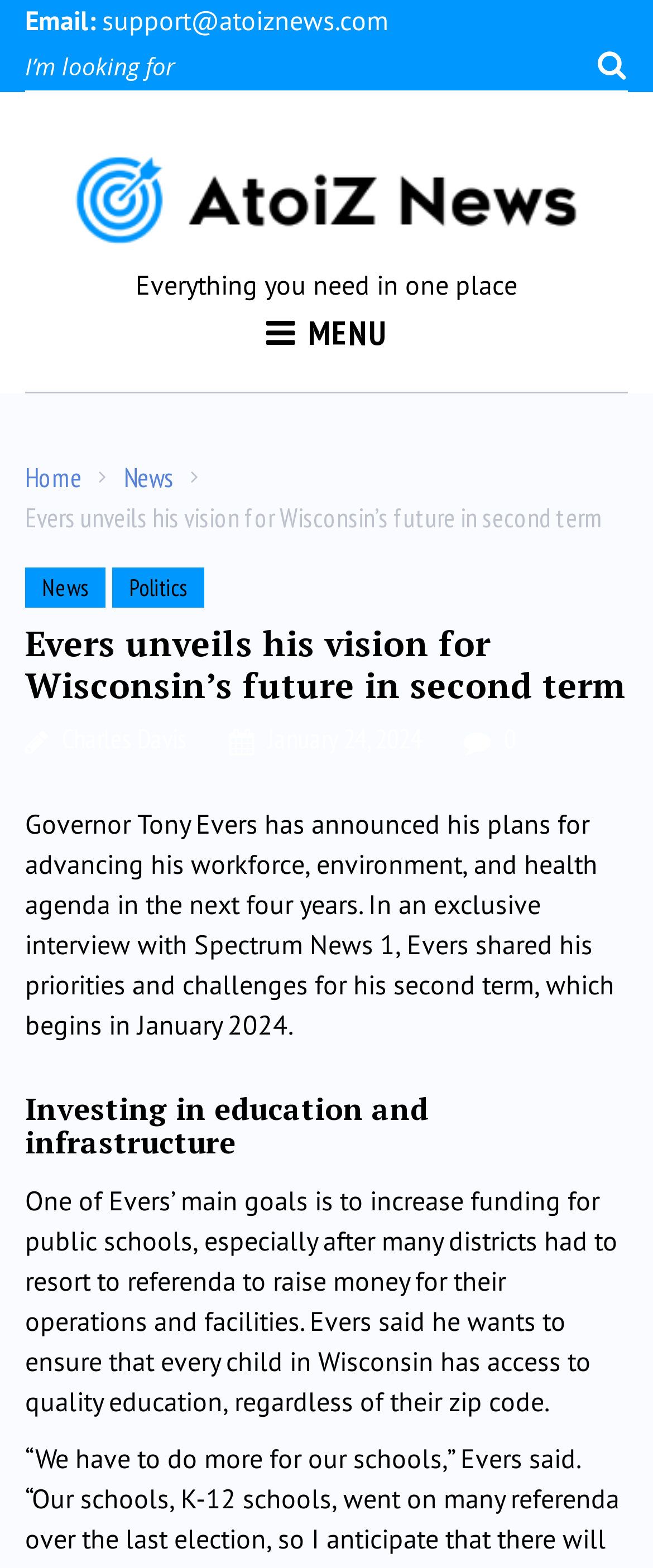Summarize the contents and layout of the webpage in detail.

The webpage features an exclusive interview with Governor Tony Evers, where he shares his plans for advancing his workforce, environment, and health agenda in the next four years. 

At the top left corner, there is a label "Email:" followed by a link to "support@atoiznews.com". Next to it, there is a search bar with a magnifying glass icon on the right side. 

Below the search bar, there is a link to "AtoiZ News" accompanied by an image with the same name. A short phrase "Everything you need in one place" is placed to the right of the link. 

A menu button with a hamburger icon is located to the right of the phrase, which controls the main menu. The main menu consists of links to "Home" and "News", separated by a slash. 

The main content of the webpage is an article titled "Evers unveils his vision for Wisconsin’s future in second term". The title is followed by a series of links to categories, including "News" and "Politics". 

The article's author, Charles Davis, and the publication date, January 24, 2024, are mentioned below the title. There is also a link to the number of comments, which is currently zero. 

The article is divided into sections, with headings such as "Investing in education and infrastructure".